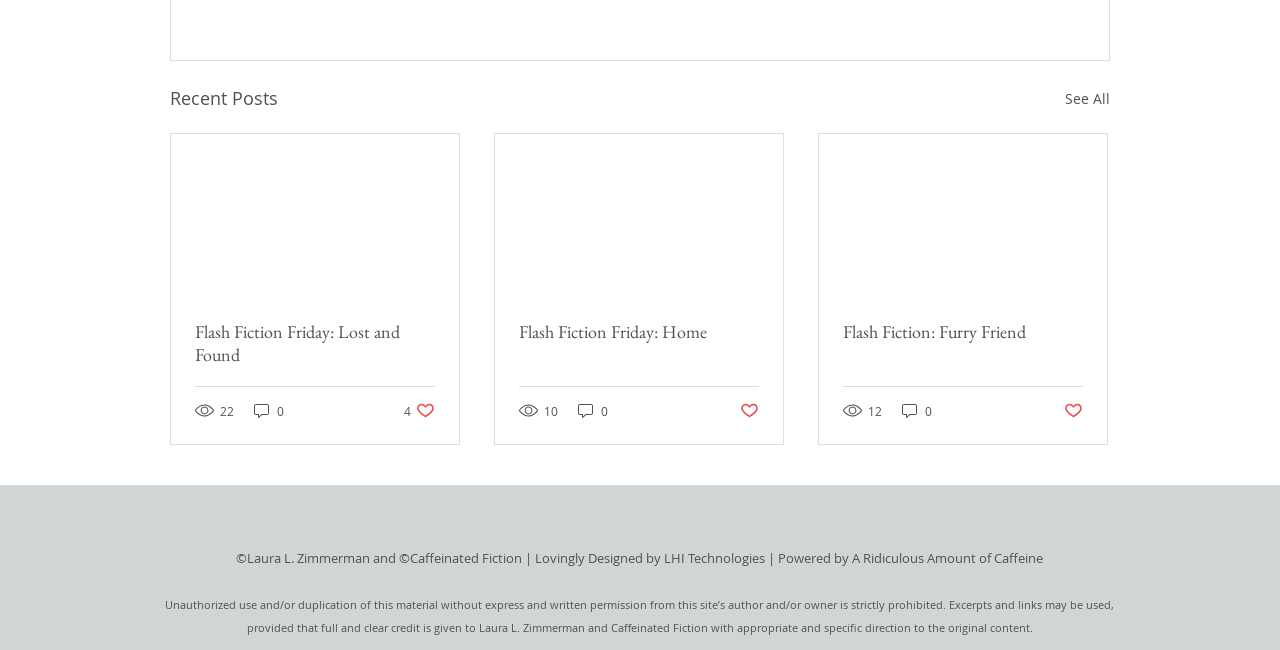Please determine the bounding box coordinates of the clickable area required to carry out the following instruction: "Visit the author's Instagram page". The coordinates must be four float numbers between 0 and 1, represented as [left, top, right, bottom].

[0.447, 0.767, 0.477, 0.827]